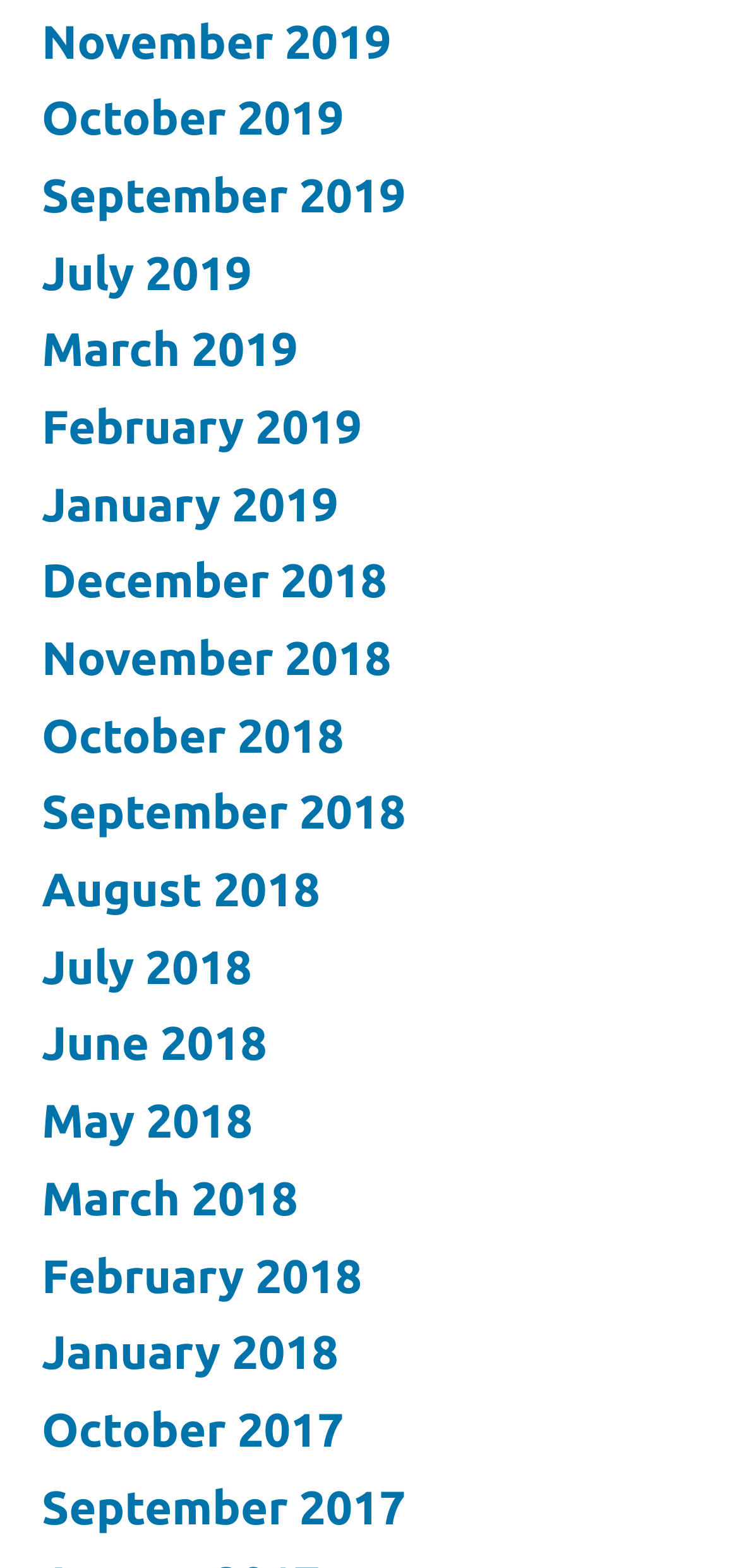Reply to the question with a single word or phrase:
How many months are listed?

17